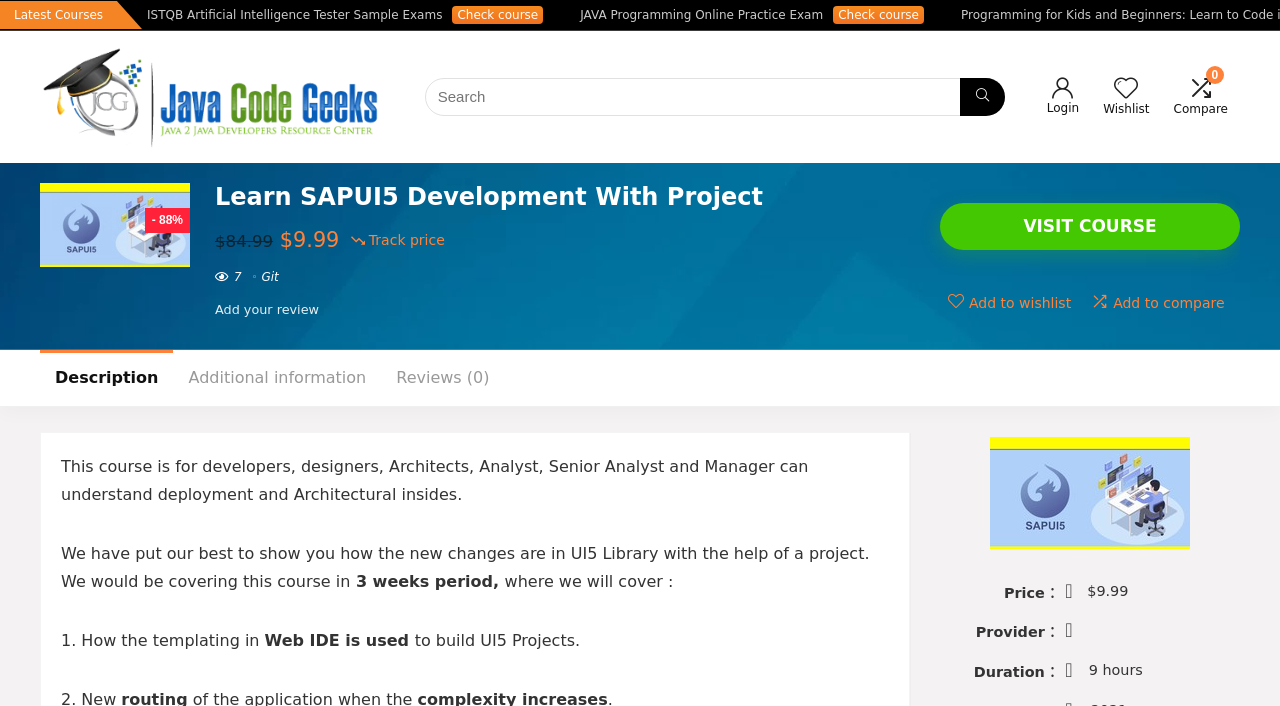Provide a thorough description of this webpage.

This webpage appears to be a course description page, specifically for a course on SAPUI5 development. At the top, there is a heading that reads "Learn SAPUI5 Development With Project" and an image related to the course. Below the heading, there is a brief description of the course, stating that it is suitable for developers, designers, architects, analysts, senior analysts, and managers who want to understand deployment and architectural insights.

To the left of the course description, there is a section with a search bar and a "Java Code Geeks" logo, which suggests that the course is provided by Java Code Geeks. Above the search bar, there are several links to other courses, including "ISTQB Artificial Intelligence Tester Sample Exams", "JAVA Programming Online Practice Exam", and "Programming for Kids and Beginners: Learn to Code in Python".

On the right side of the page, there is a section with a "Login" link, a "Wishlist" link, and a "Compare" link. Below this section, there is a figure with a discount percentage (-88%) and a price tag ($9.99). Further down, there is a section with a "Track price" button and a "Git" link.

The main content of the page is divided into several sections. The first section describes the course, stating that it will cover the new changes in UI5 Library with the help of a project over a 3-week period. The second section lists the topics that will be covered in the course, including templating in Web IDE and building UI5 projects.

At the bottom of the page, there is a section with a "VISIT COURSE" button, an "Add to wishlist" link, and an "Add to compare" link. There are also links to "Description", "Additional information", and "Reviews (0)".

Finally, there is a table with information about the course, including the price, provider, and duration.